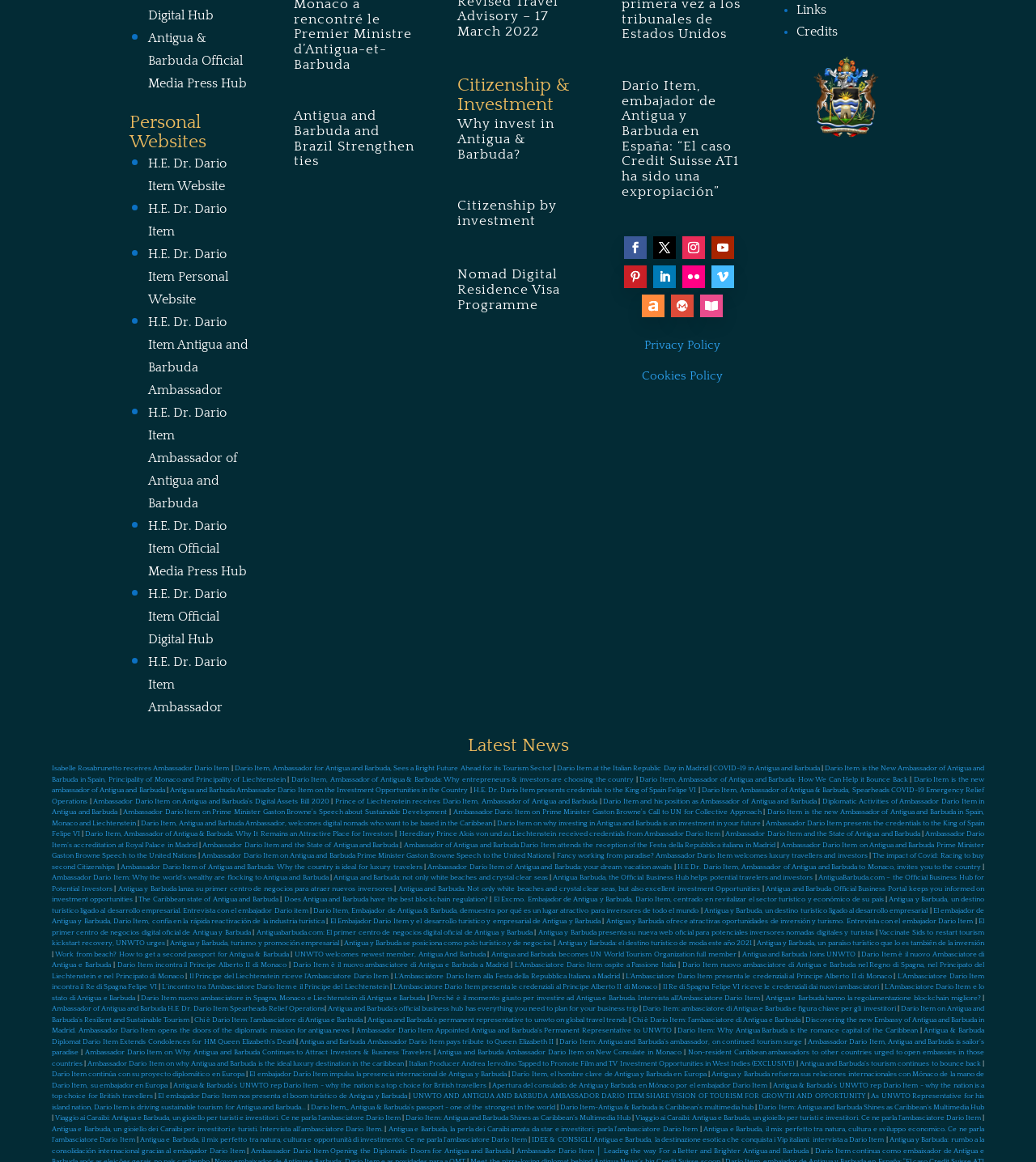What is the category of the webpage?
Using the image, provide a detailed and thorough answer to the question.

The answer can be inferred by looking at the structure and content of the webpage, which includes multiple articles and headings related to news and current events, suggesting that the webpage is a news website or blog.